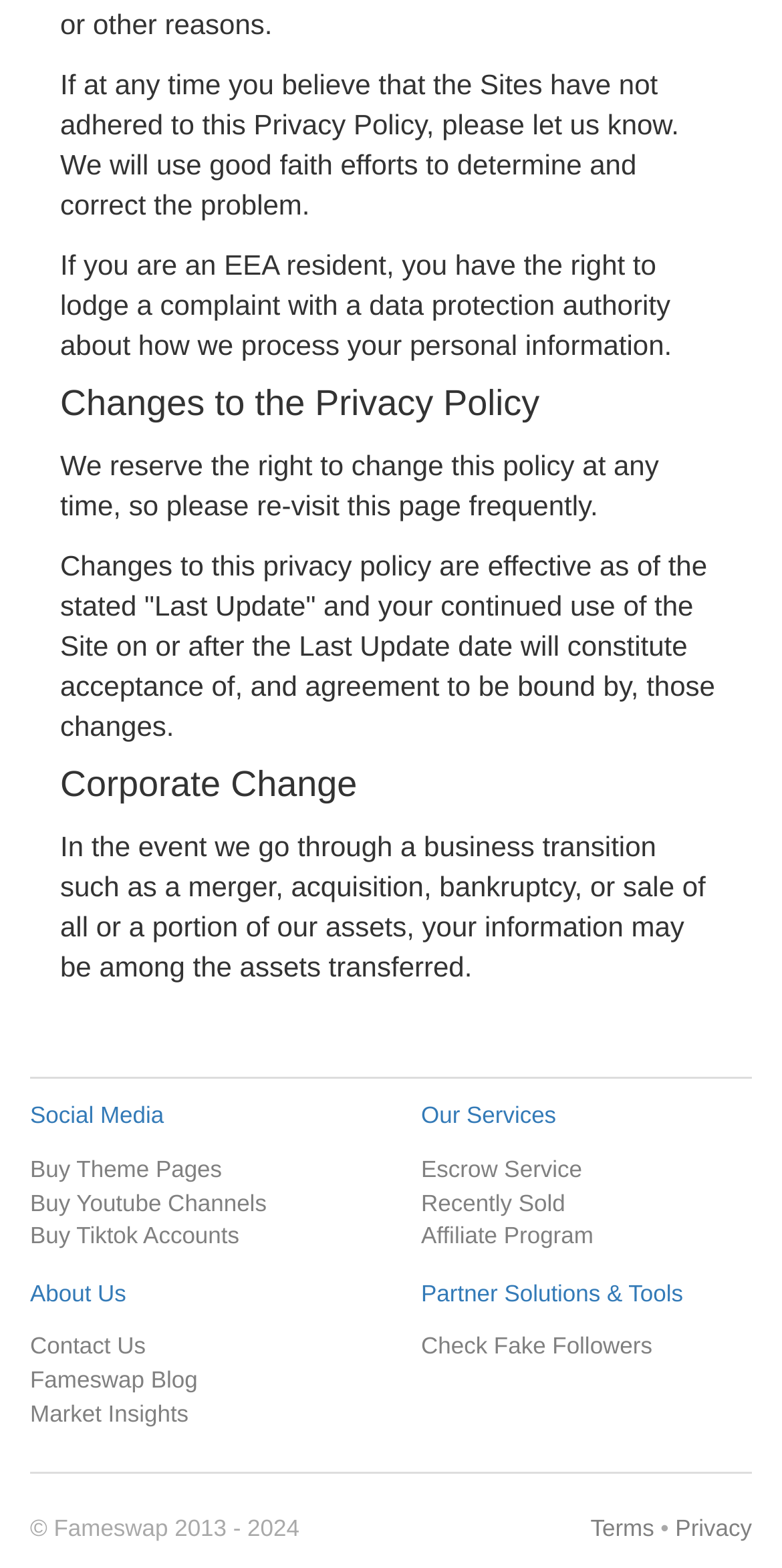How can users contact the company?
Look at the image and answer with only one word or phrase.

Through the 'Contact Us' link